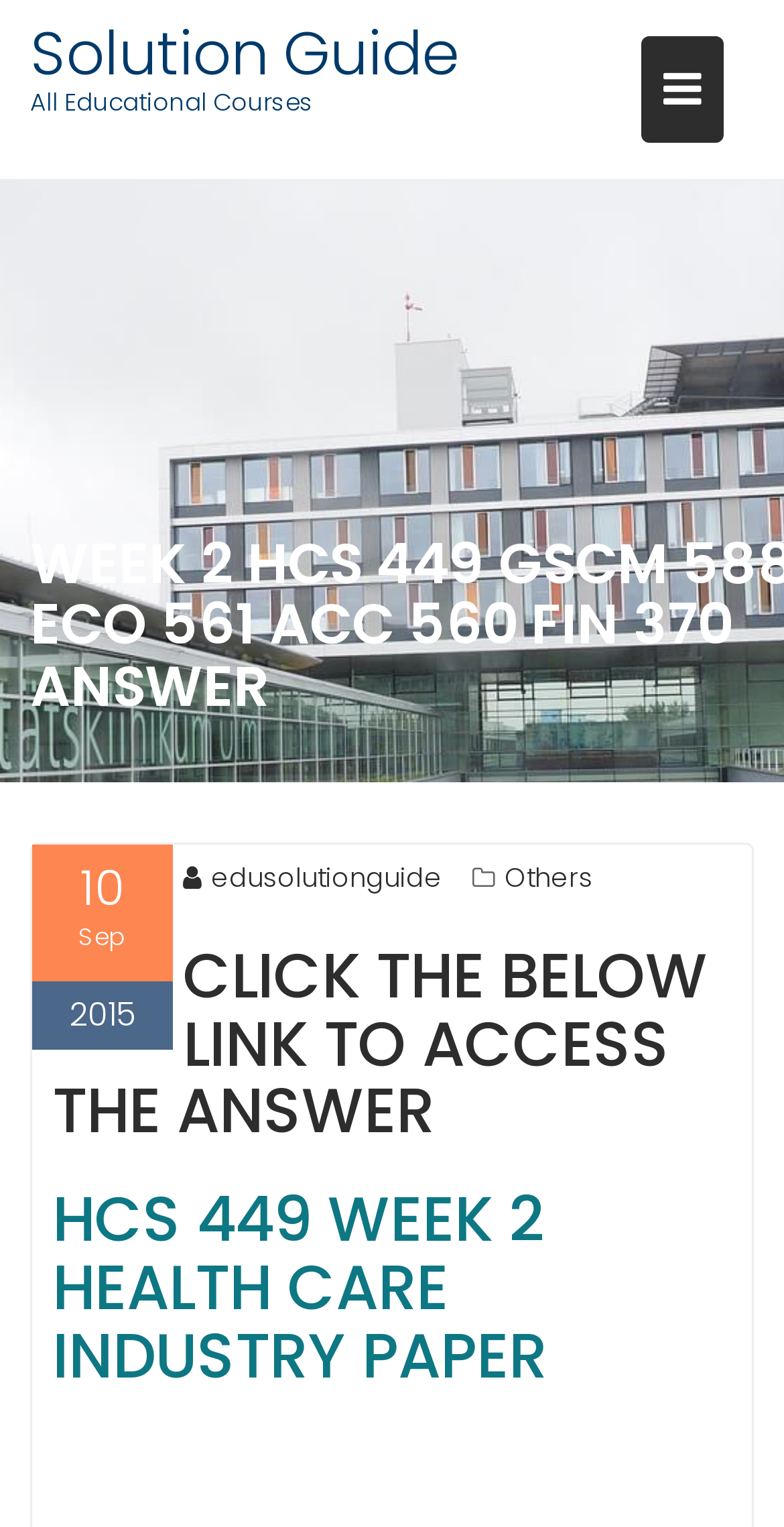Use a single word or phrase to answer the following:
What is the category of the educational course?

Health Care